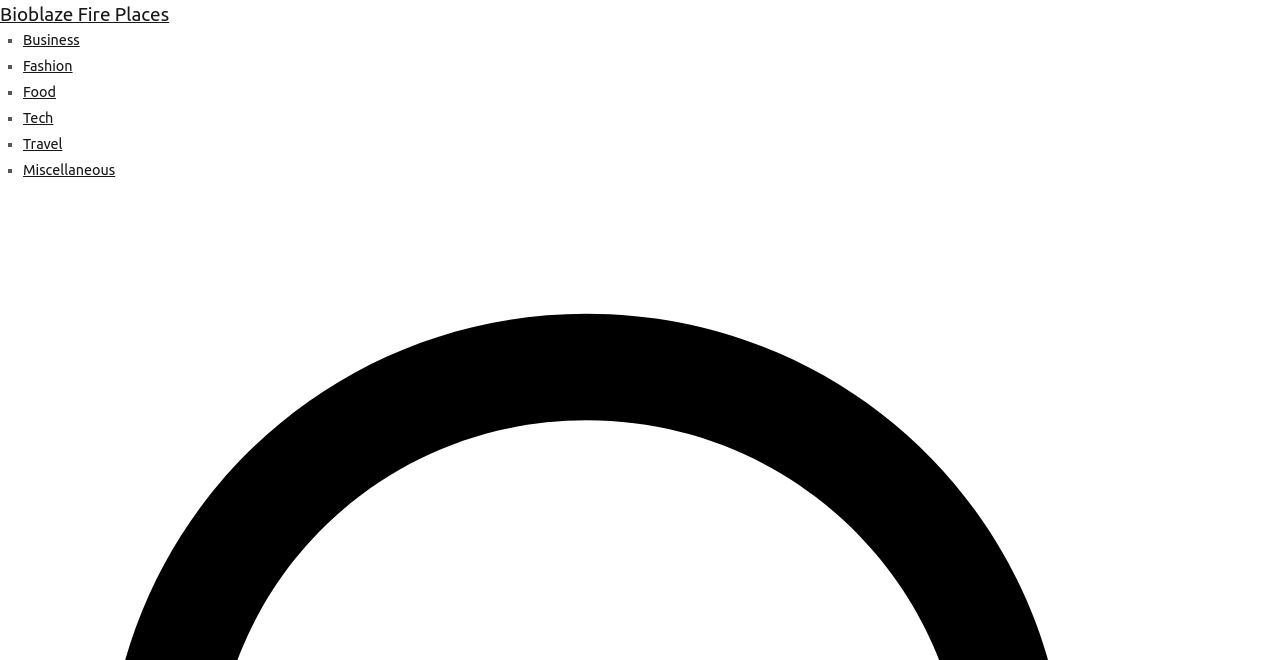Using the element description Fashion, predict the bounding box coordinates for the UI element. Provide the coordinates in (top-left x, top-left y, bottom-right x, bottom-right y) format with values ranging from 0 to 1.

[0.018, 0.088, 0.057, 0.113]